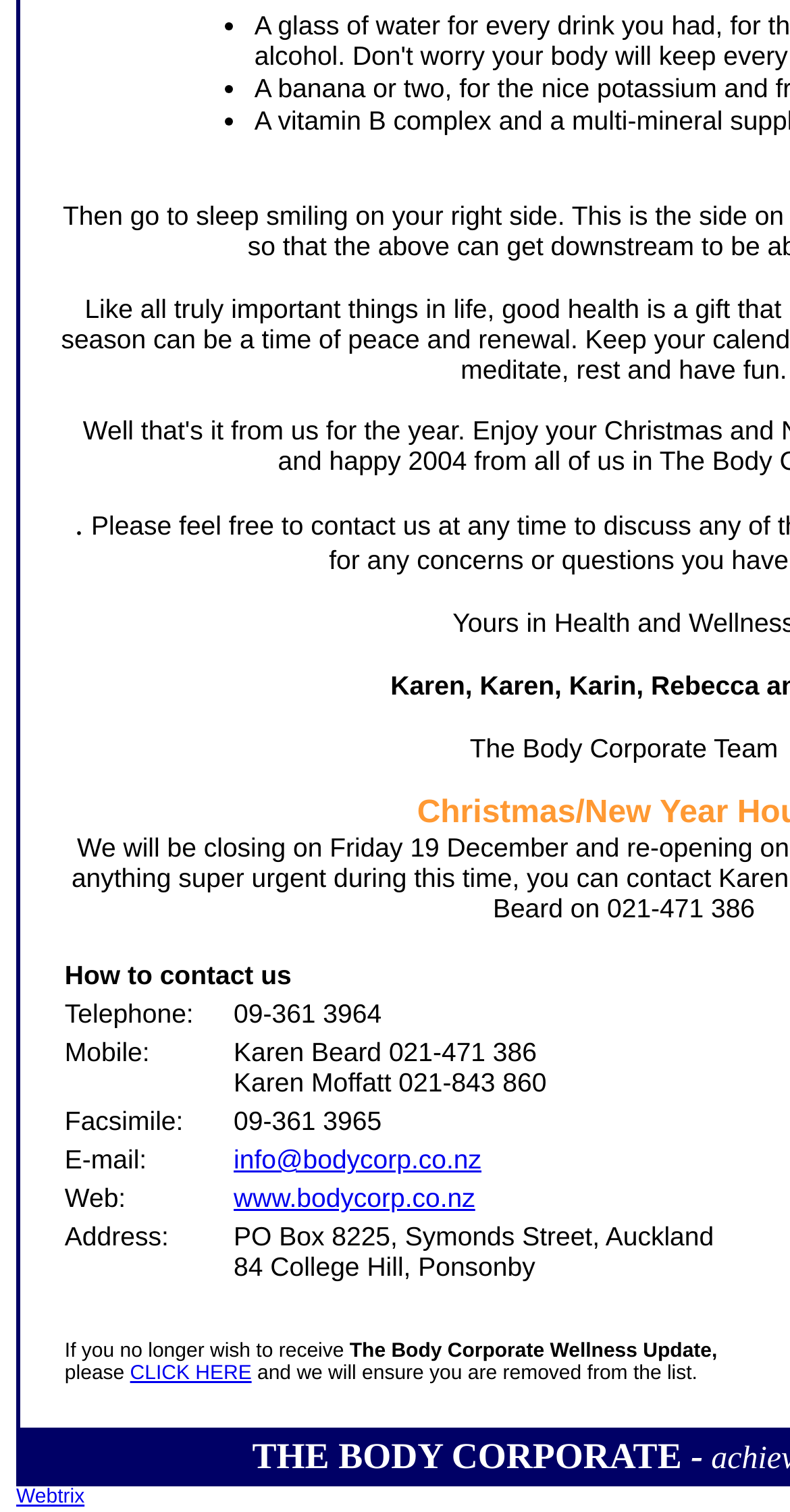Respond to the question below with a single word or phrase:
What is the email address?

info@bodycorp.co.nz